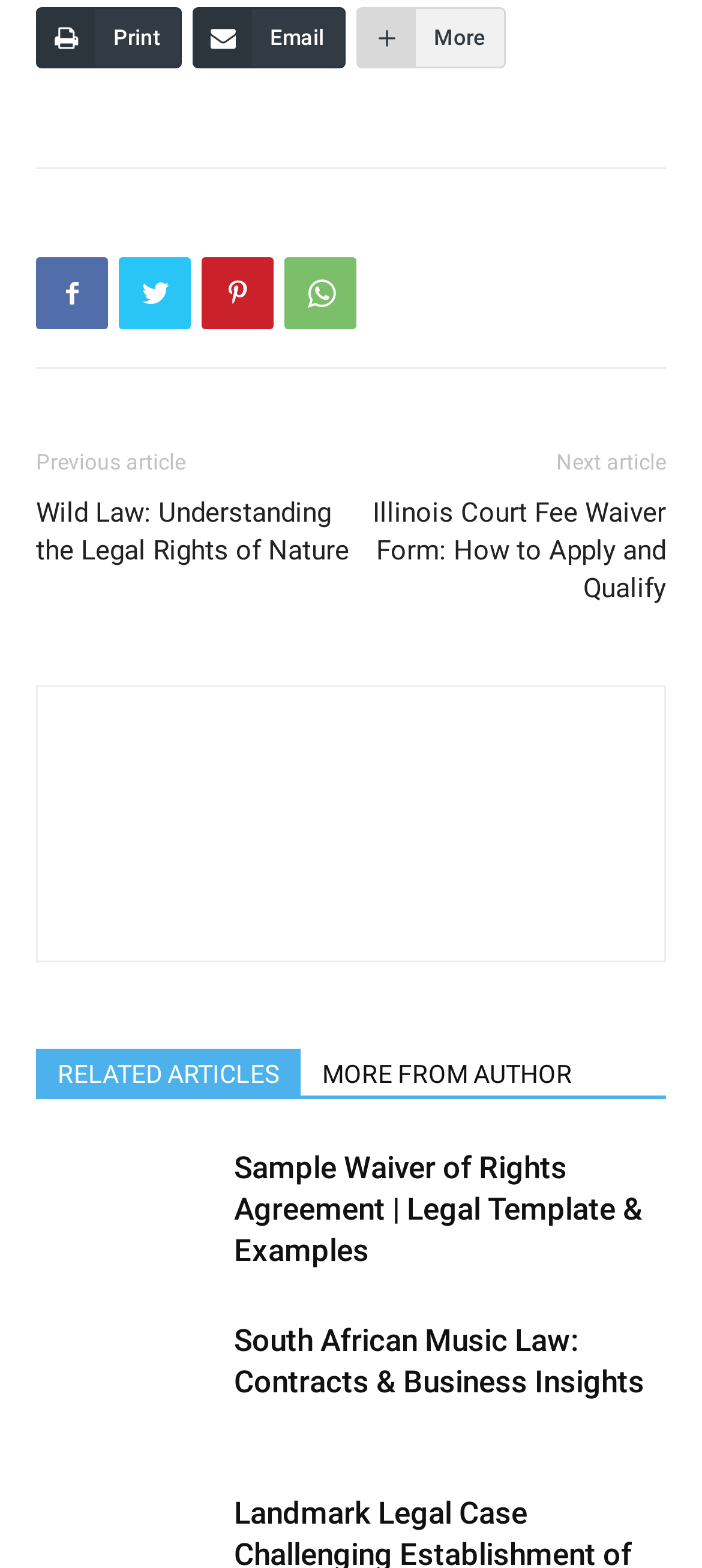Please find the bounding box coordinates of the element's region to be clicked to carry out this instruction: "Check the 'South African Music Law: Contracts & Business Insights' article".

[0.051, 0.842, 0.308, 0.921]